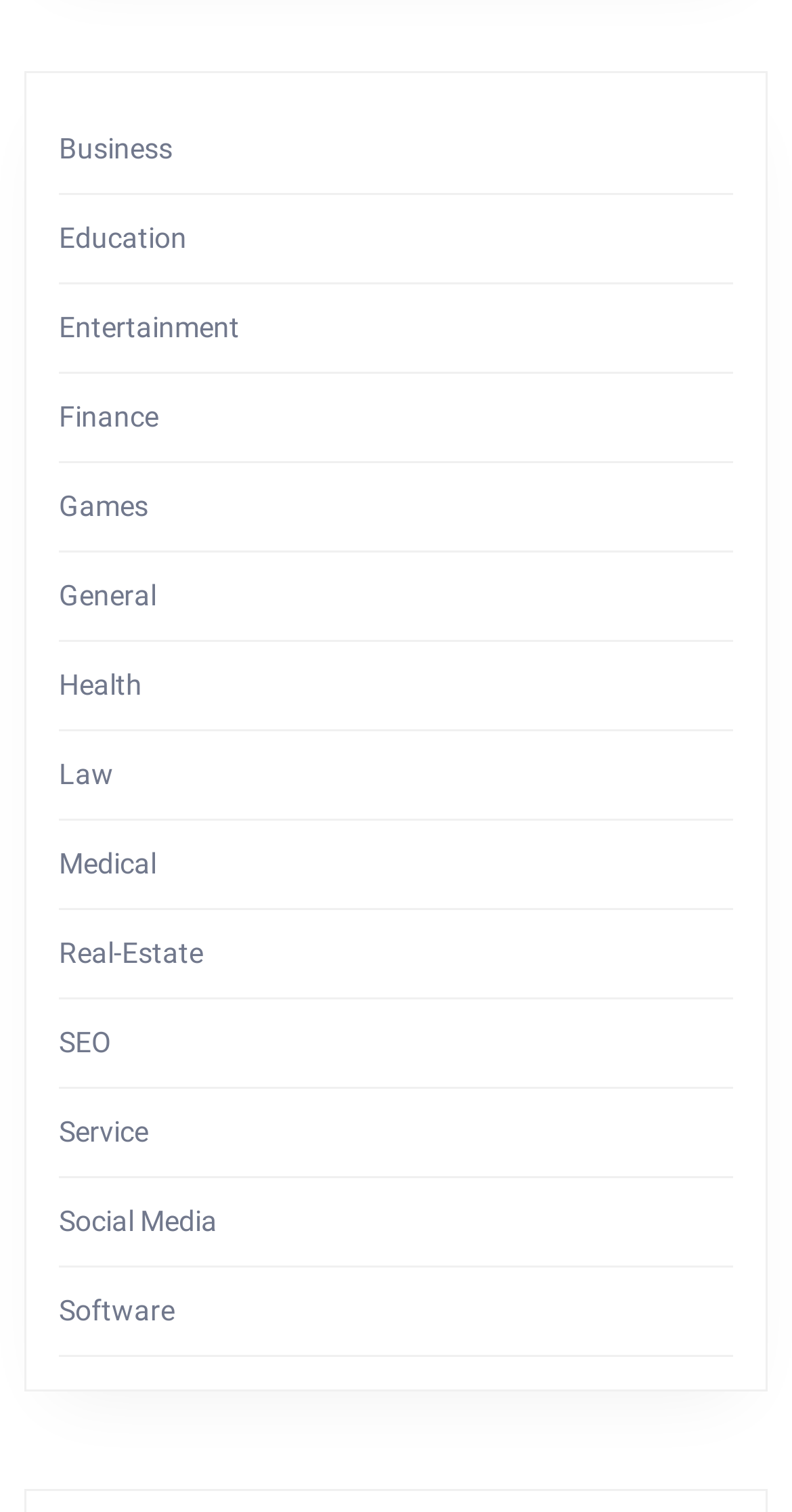Examine the image and give a thorough answer to the following question:
Which category is located at the top-left corner?

By comparing the bounding box coordinates of each link element, I found that the link element 'Business' has the smallest y1 value, which indicates that it is located at the top-left corner of the webpage.